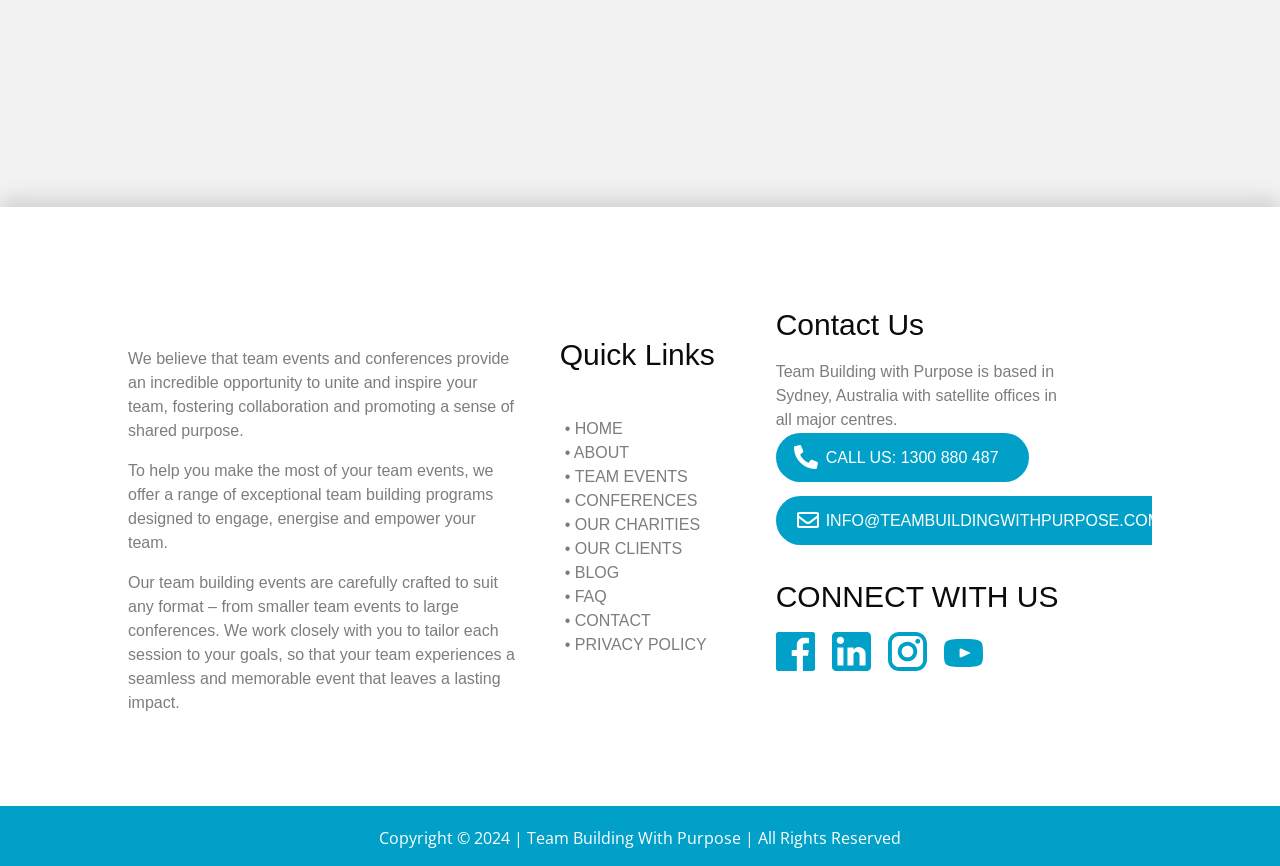Using details from the image, please answer the following question comprehensively:
What is the purpose of the team events?

I found this information by reading the first paragraph, which says 'We believe that team events and conferences provide an incredible opportunity to unite and inspire your team, fostering collaboration and promoting a sense of shared purpose.'